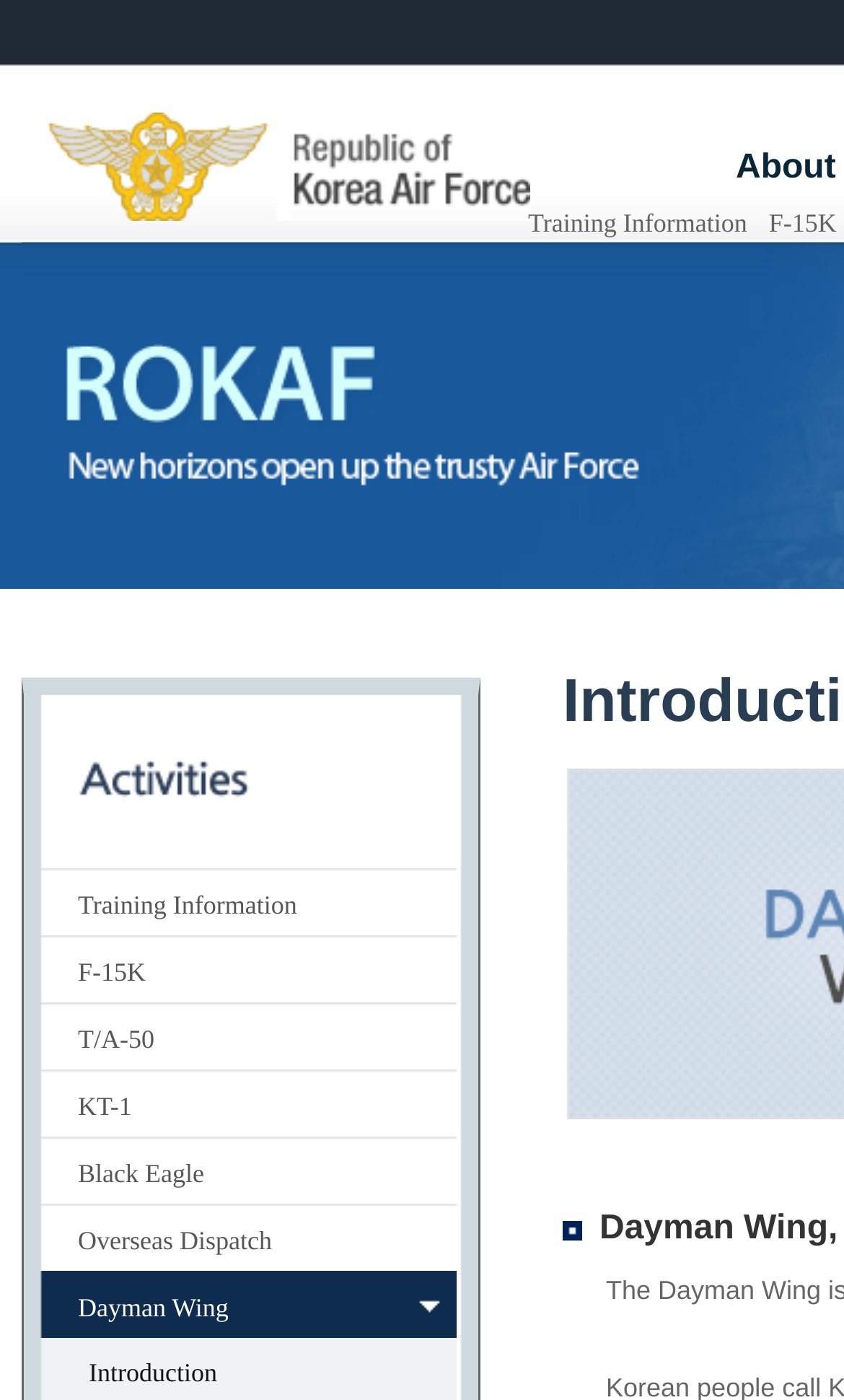What is the name of the airforce?
Give a thorough and detailed response to the question.

The name of the airforce can be found in the heading element at the top of the webpage, which is also a link and has an associated image.